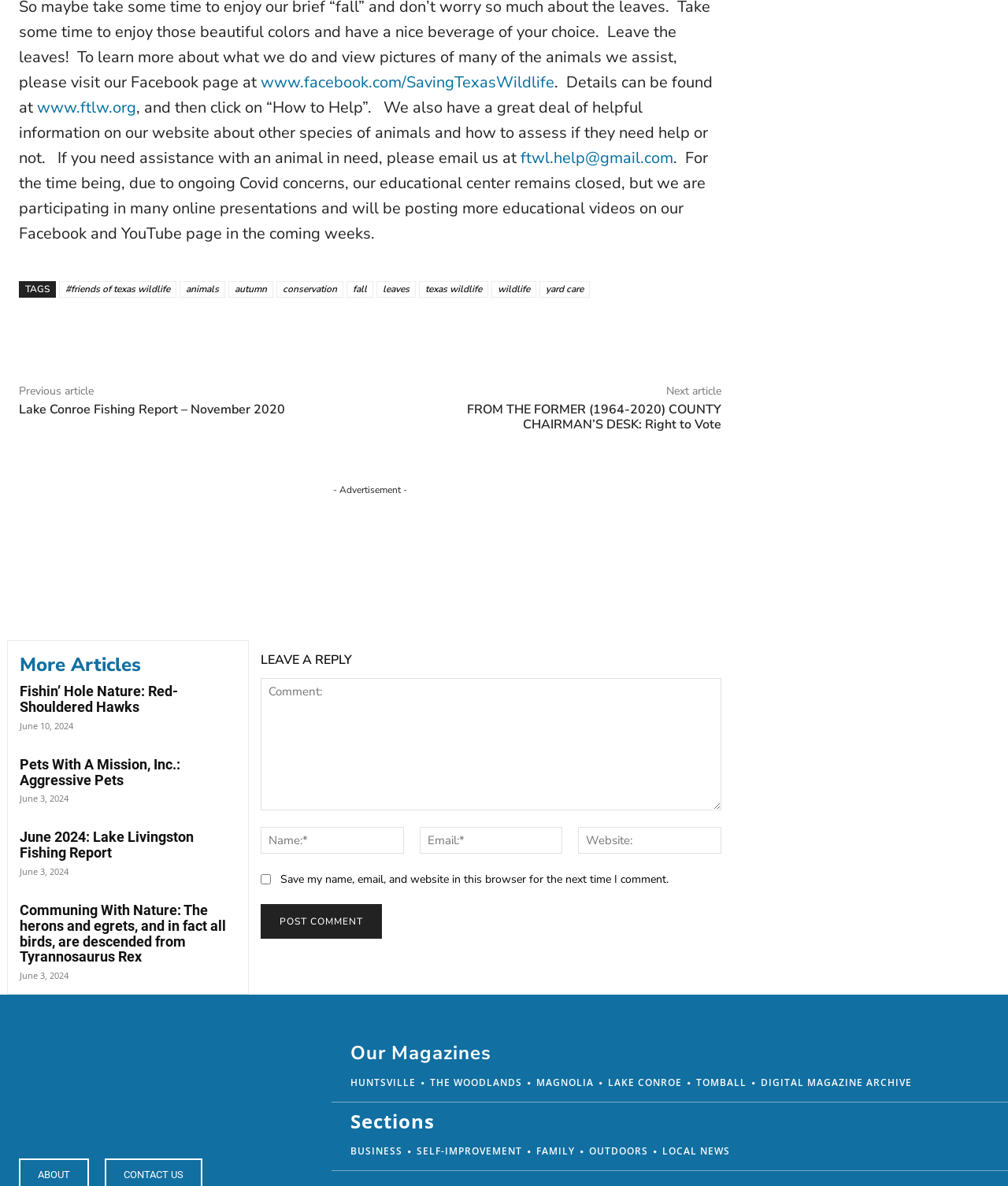Based on the image, give a detailed response to the question: How can one get assistance with an animal in need?

The article provides an email address, 'ftwl.help@gmail.com', which is mentioned as a contact for assistance with an animal in need. This suggests that one can reach out to this email address for help.